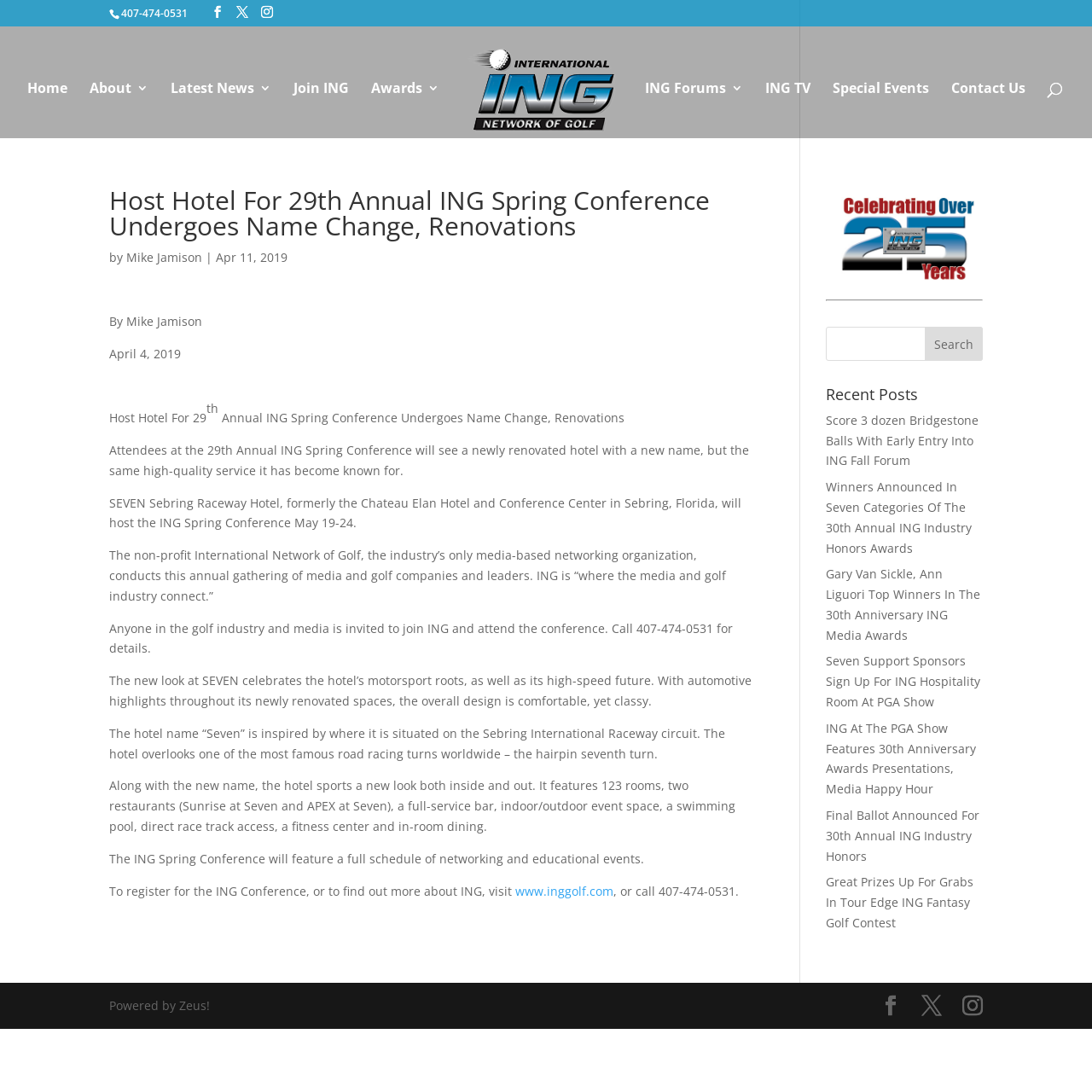What is the main title displayed on this webpage?

Host Hotel For 29th Annual ING Spring Conference Undergoes Name Change, Renovations